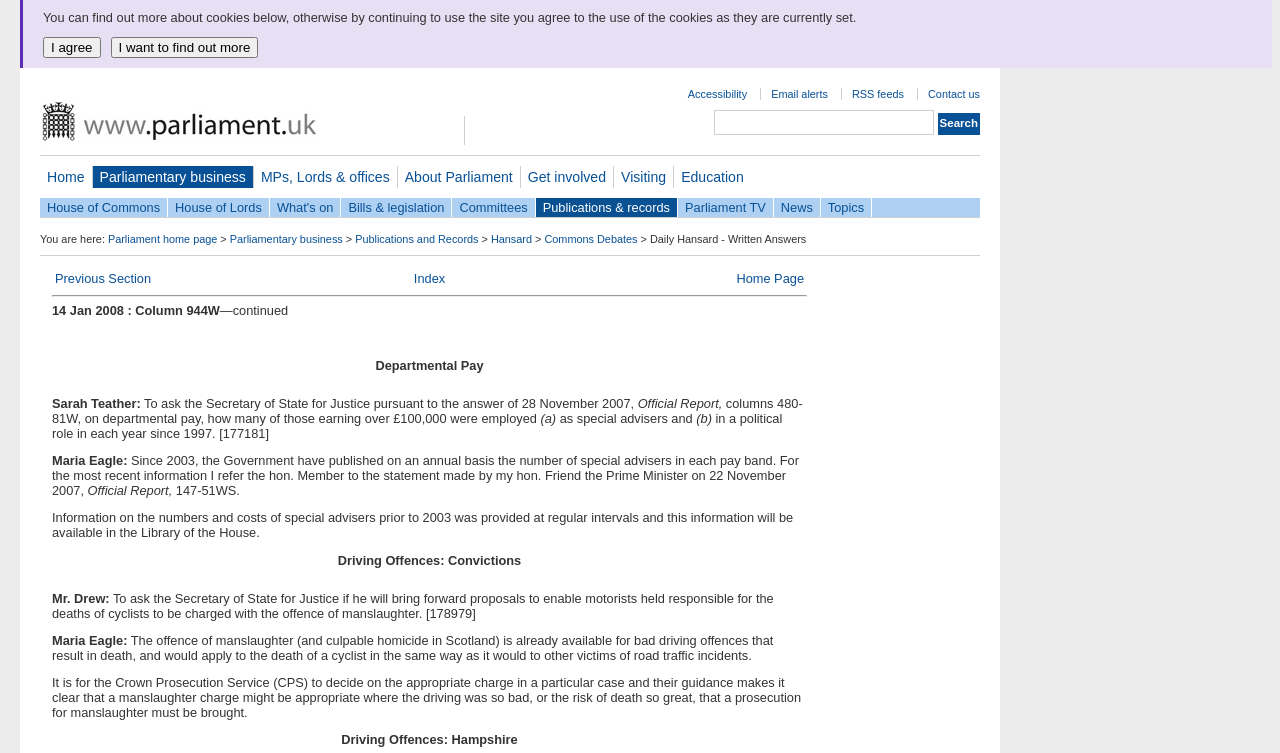Please locate the bounding box coordinates of the element that should be clicked to complete the given instruction: "View Parliamentary business".

[0.072, 0.22, 0.198, 0.249]